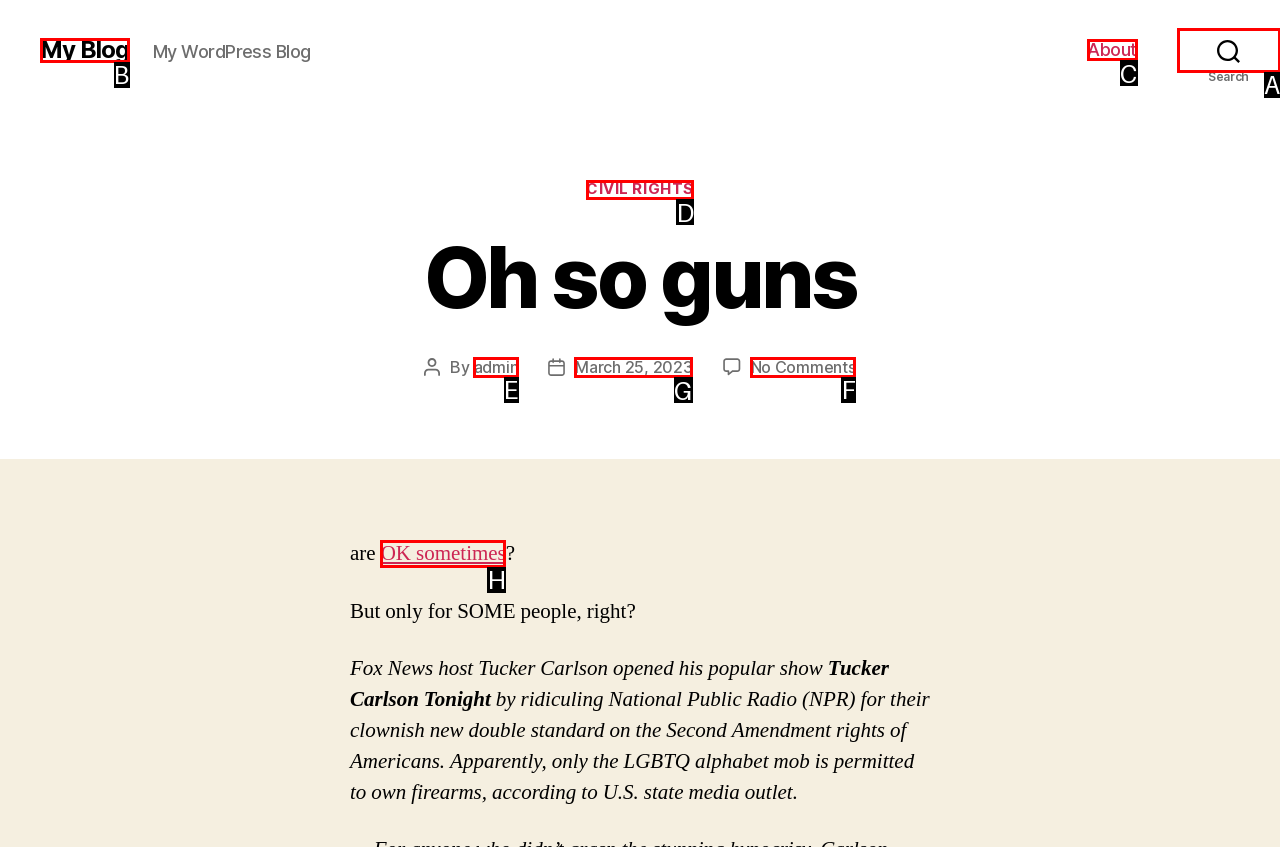What letter corresponds to the UI element to complete this task: Click on the 'March 25, 2023' post date link
Answer directly with the letter.

G